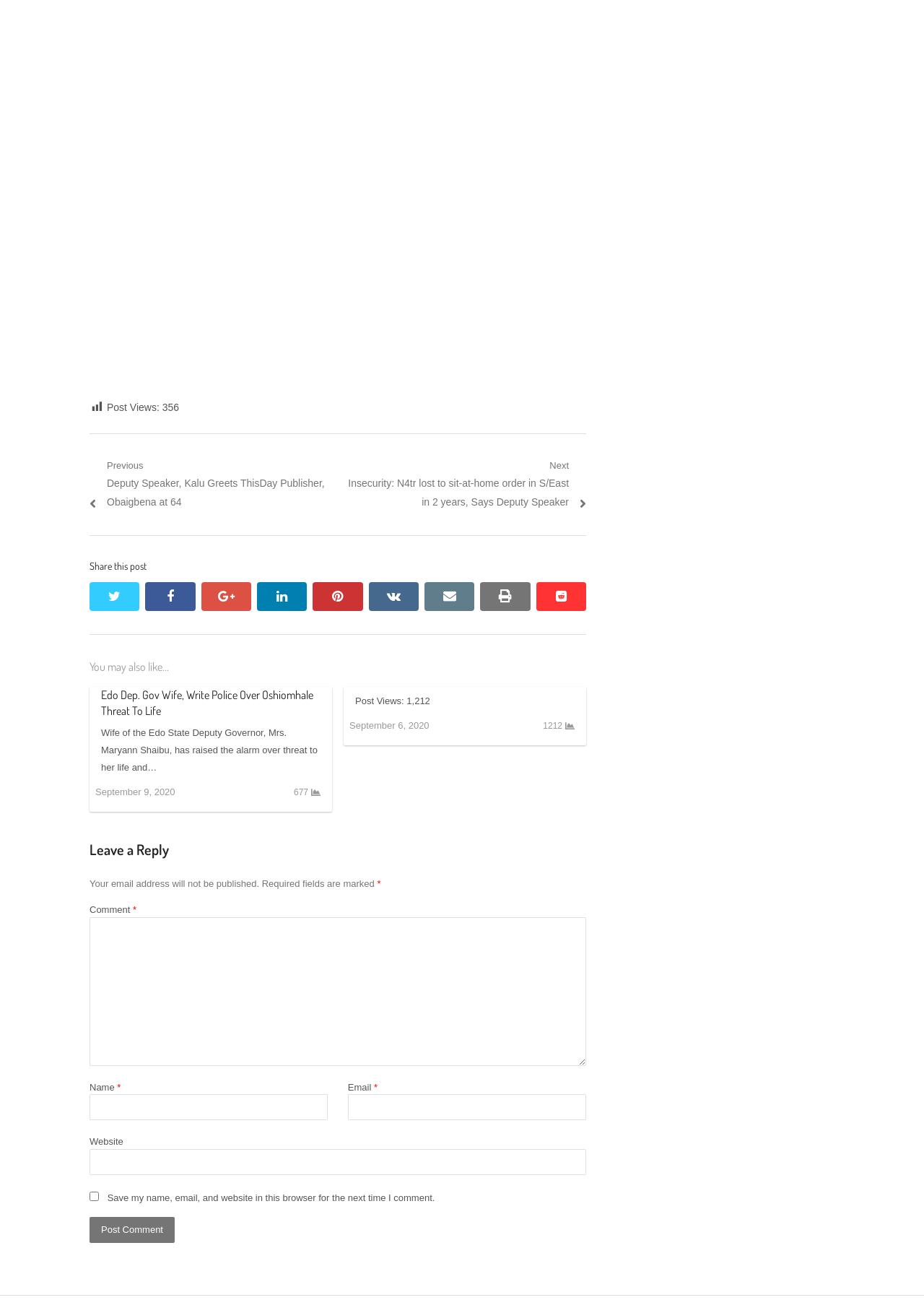Find the bounding box coordinates of the element you need to click on to perform this action: 'Share this post on Twitter'. The coordinates should be represented by four float values between 0 and 1, in the format [left, top, right, bottom].

[0.097, 0.443, 0.151, 0.465]